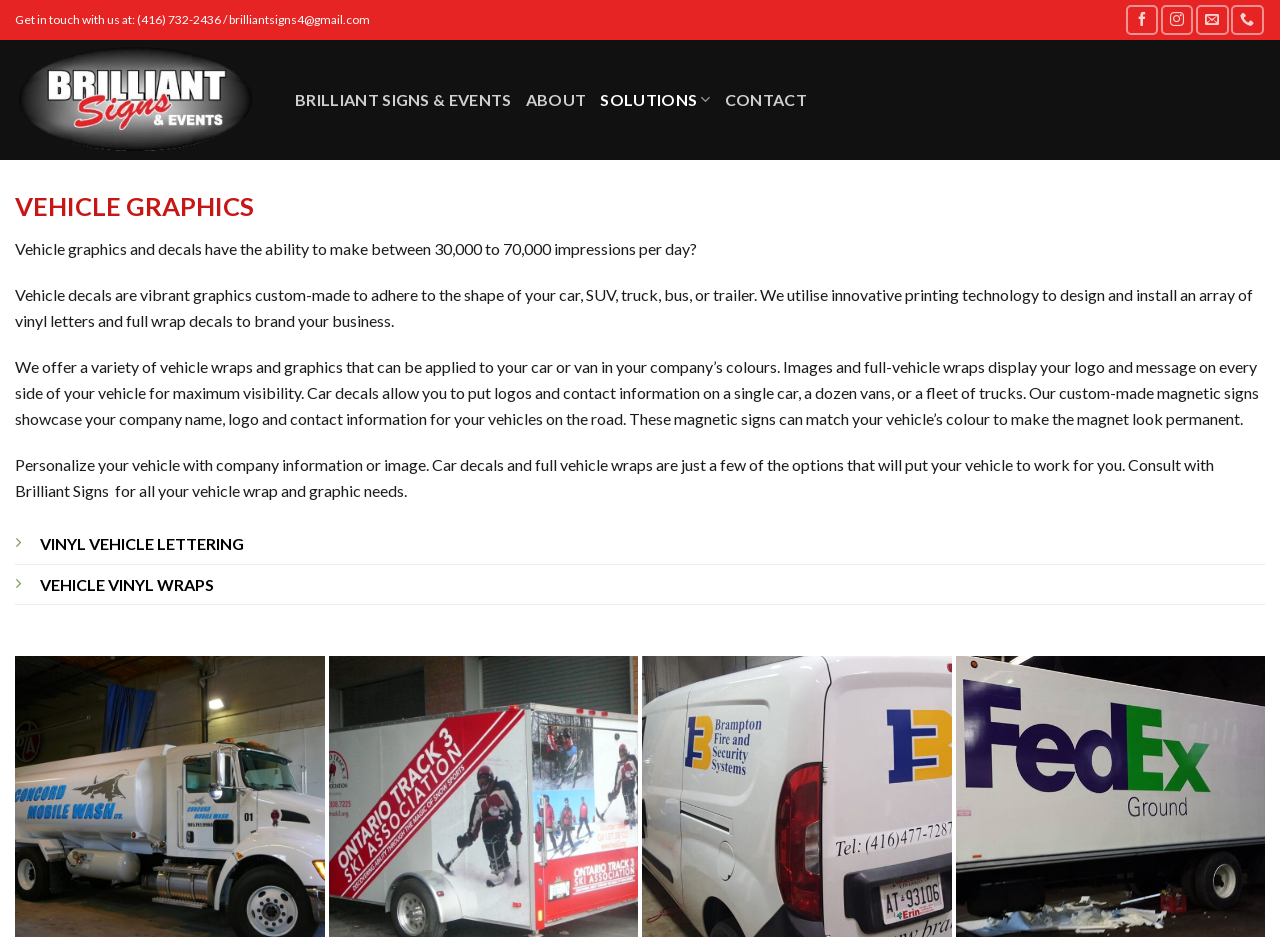How can you personalize your vehicle?
From the image, respond with a single word or phrase.

With company information or image